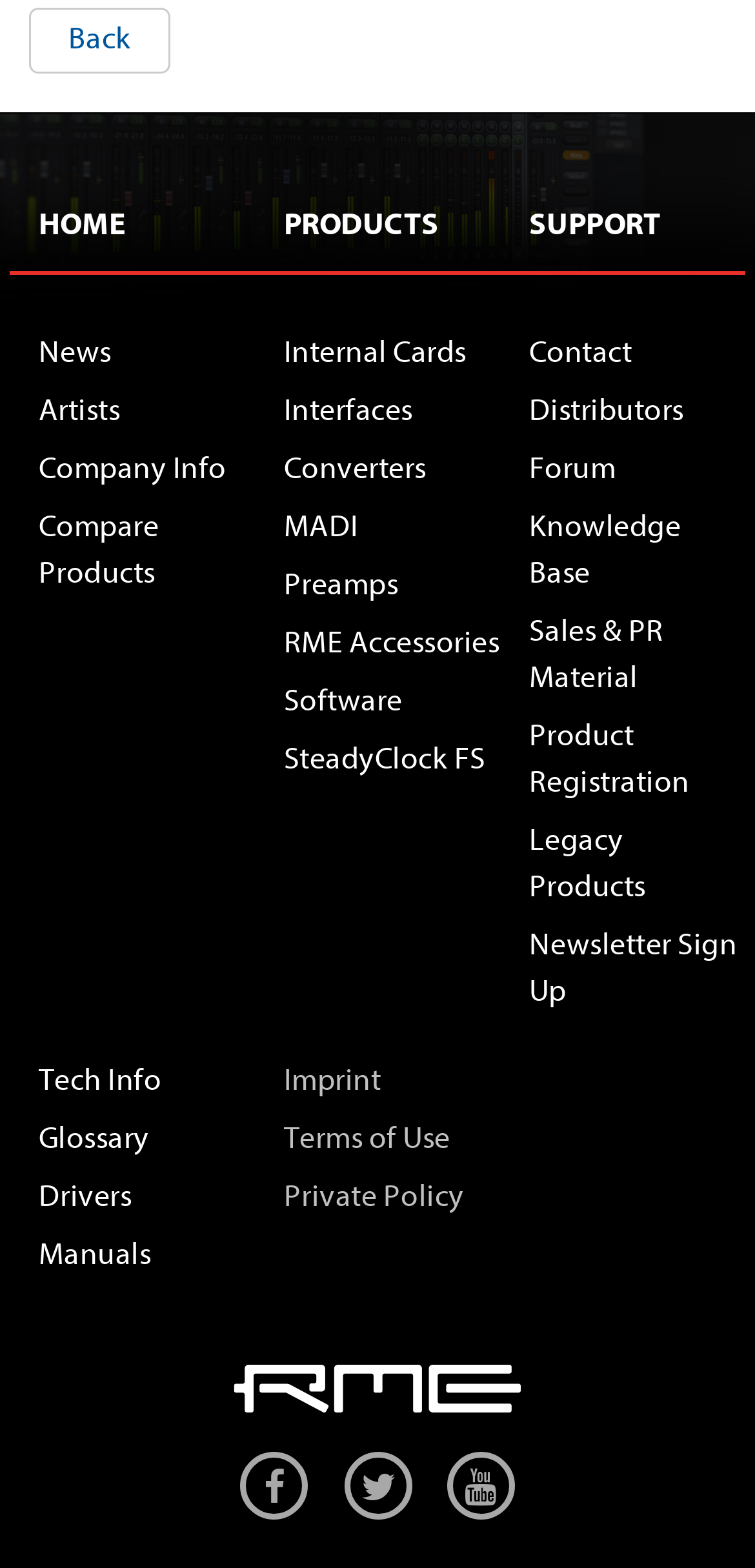Using the given element description, provide the bounding box coordinates (top-left x, top-left y, bottom-right x, bottom-right y) for the corresponding UI element in the screenshot: Sales & PR Material

[0.701, 0.391, 0.879, 0.443]